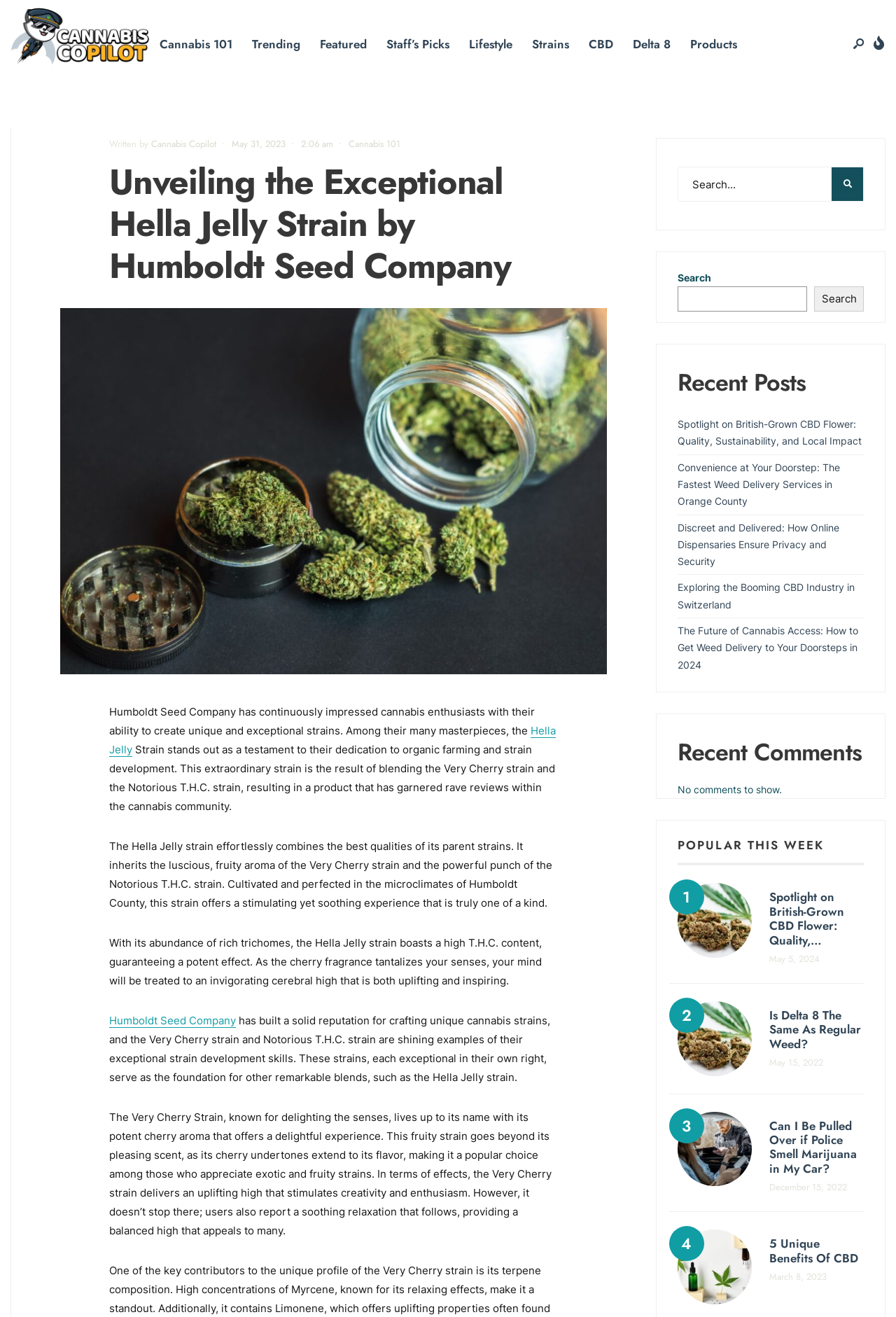Identify the bounding box coordinates of the specific part of the webpage to click to complete this instruction: "Read about Hella Jelly strain".

[0.122, 0.55, 0.62, 0.575]